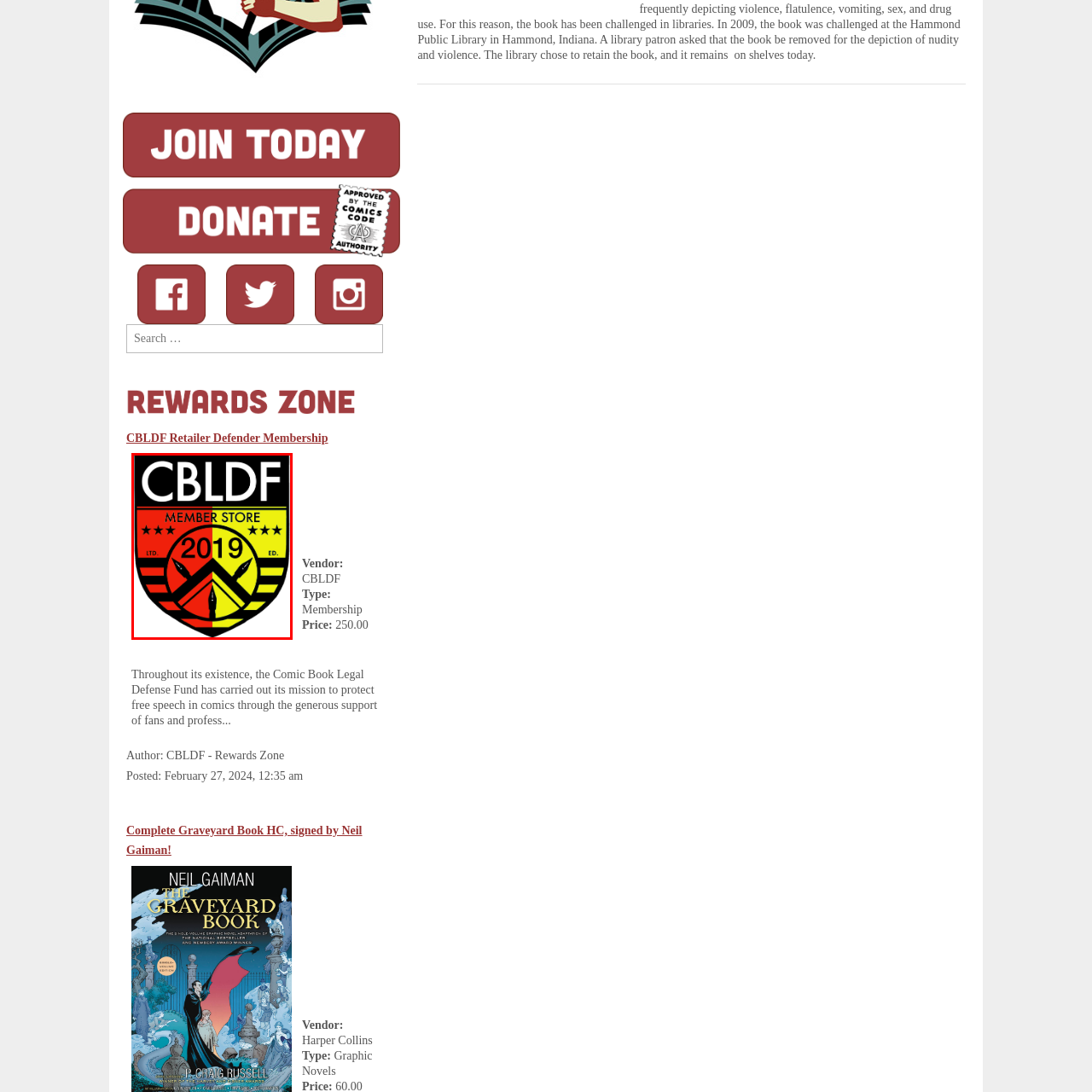What is the significance of the quill pens in the emblem?
Pay attention to the segment of the image within the red bounding box and offer a detailed answer to the question.

The quill pens are artistic depictions surrounding the year '2019' in the center of the emblem, and they symbolize the importance of free expression and creativity within the comic book community, which is a core aspect of the CBLDF's mission.